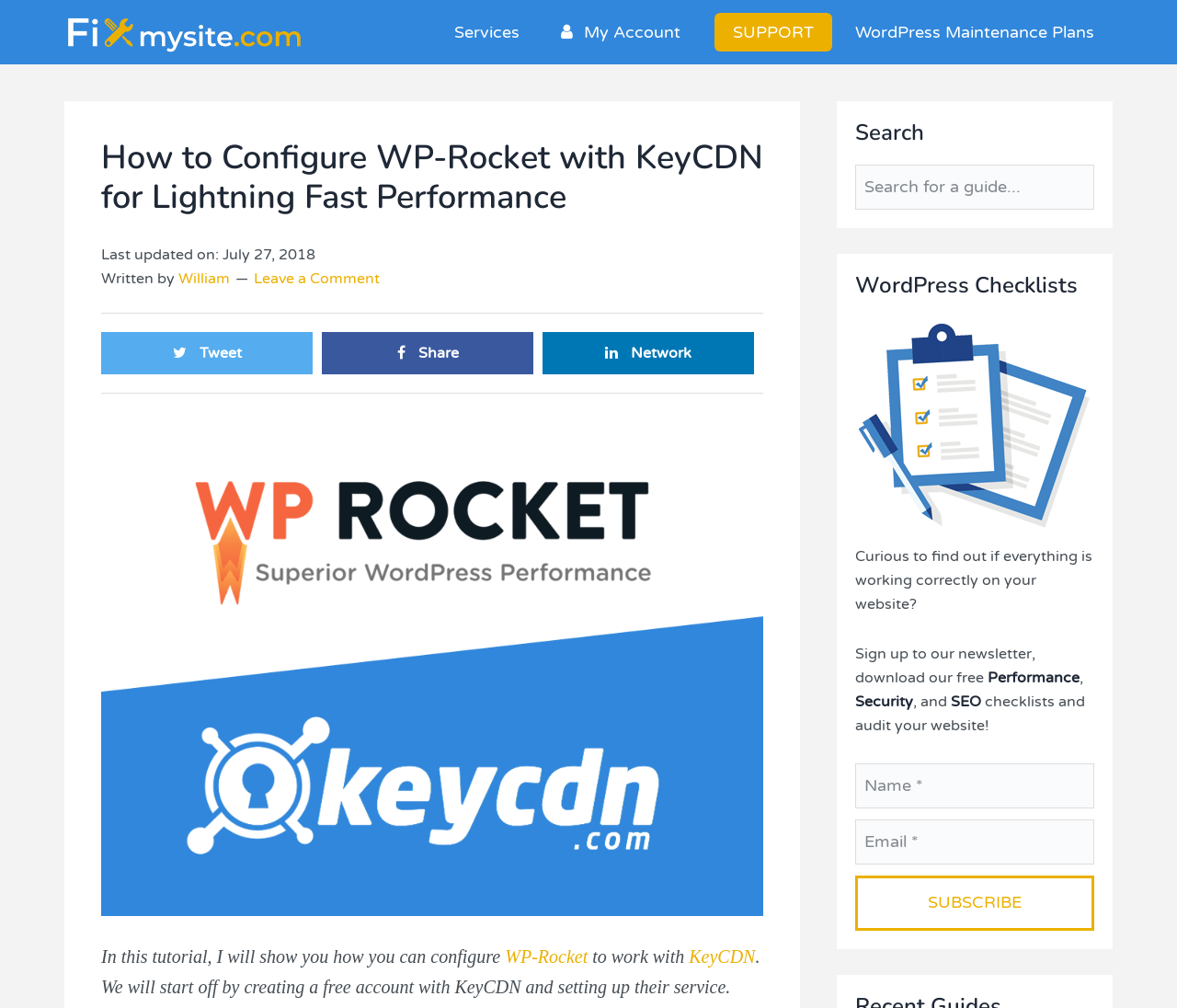Pinpoint the bounding box coordinates of the area that must be clicked to complete this instruction: "Read the article about configuring WP-Rocket with KeyCDN".

[0.086, 0.416, 0.648, 0.909]